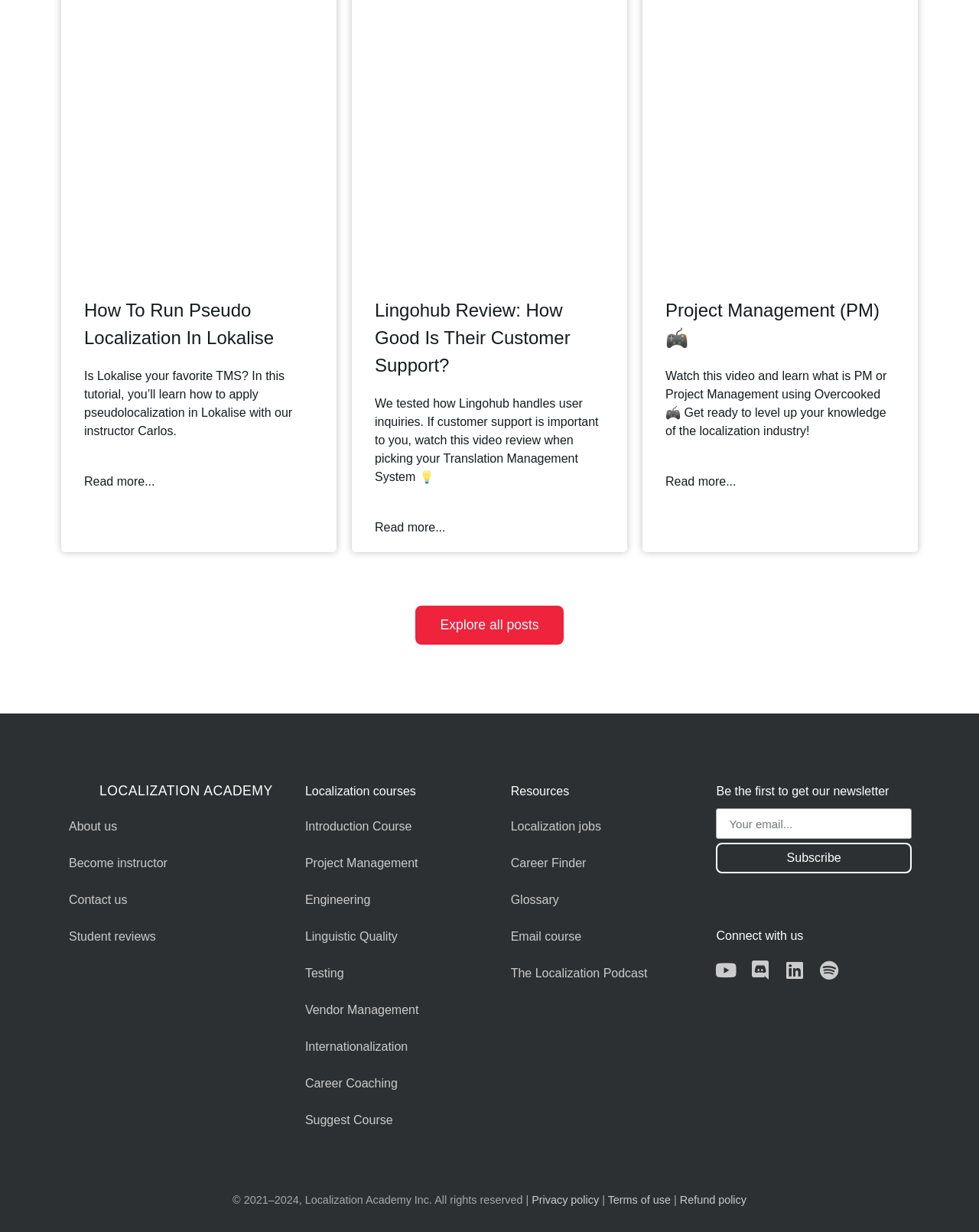What is the topic of the first tutorial?
Please give a detailed and elaborate explanation in response to the question.

The first tutorial is about 'How To Run Pseudo Localization In Lokalise' as indicated by the heading and link on the webpage.